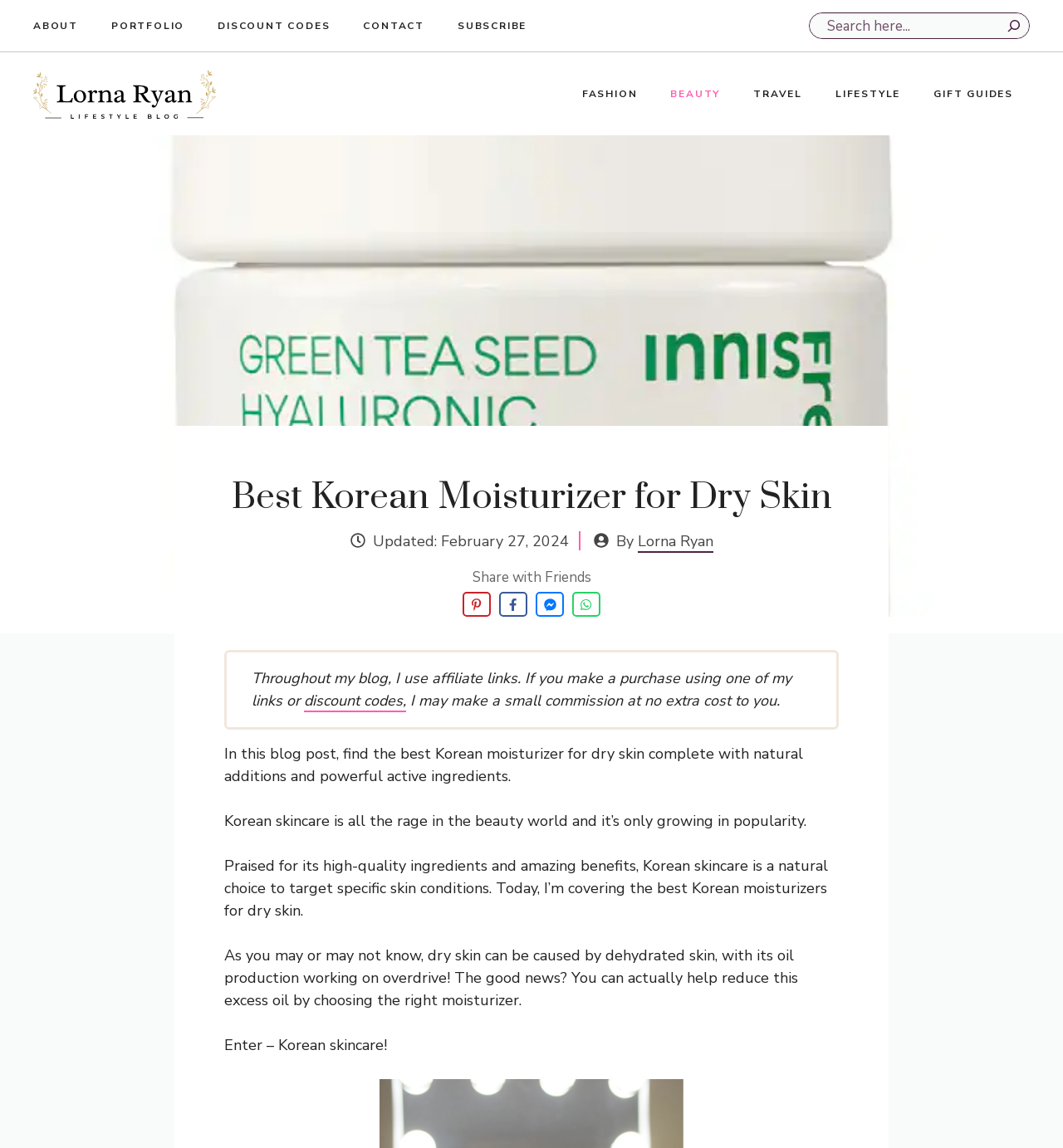What is the topic of this blog post?
Answer with a single word or phrase by referring to the visual content.

Korean moisturizer for dry skin